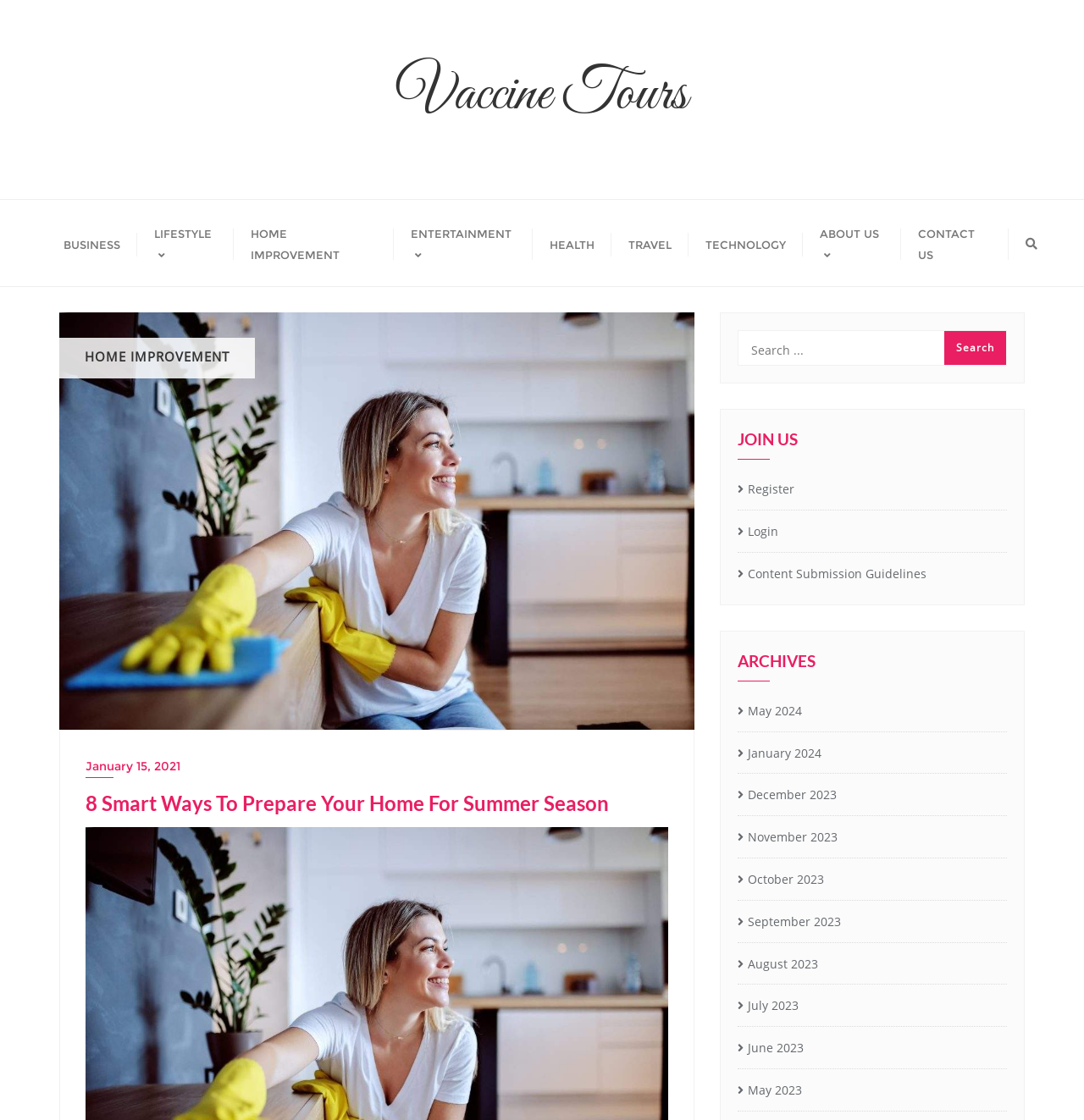Using the description: "alt="Notarized Letter of authorization"", determine the UI element's bounding box coordinates. Ensure the coordinates are in the format of four float numbers between 0 and 1, i.e., [left, top, right, bottom].

None